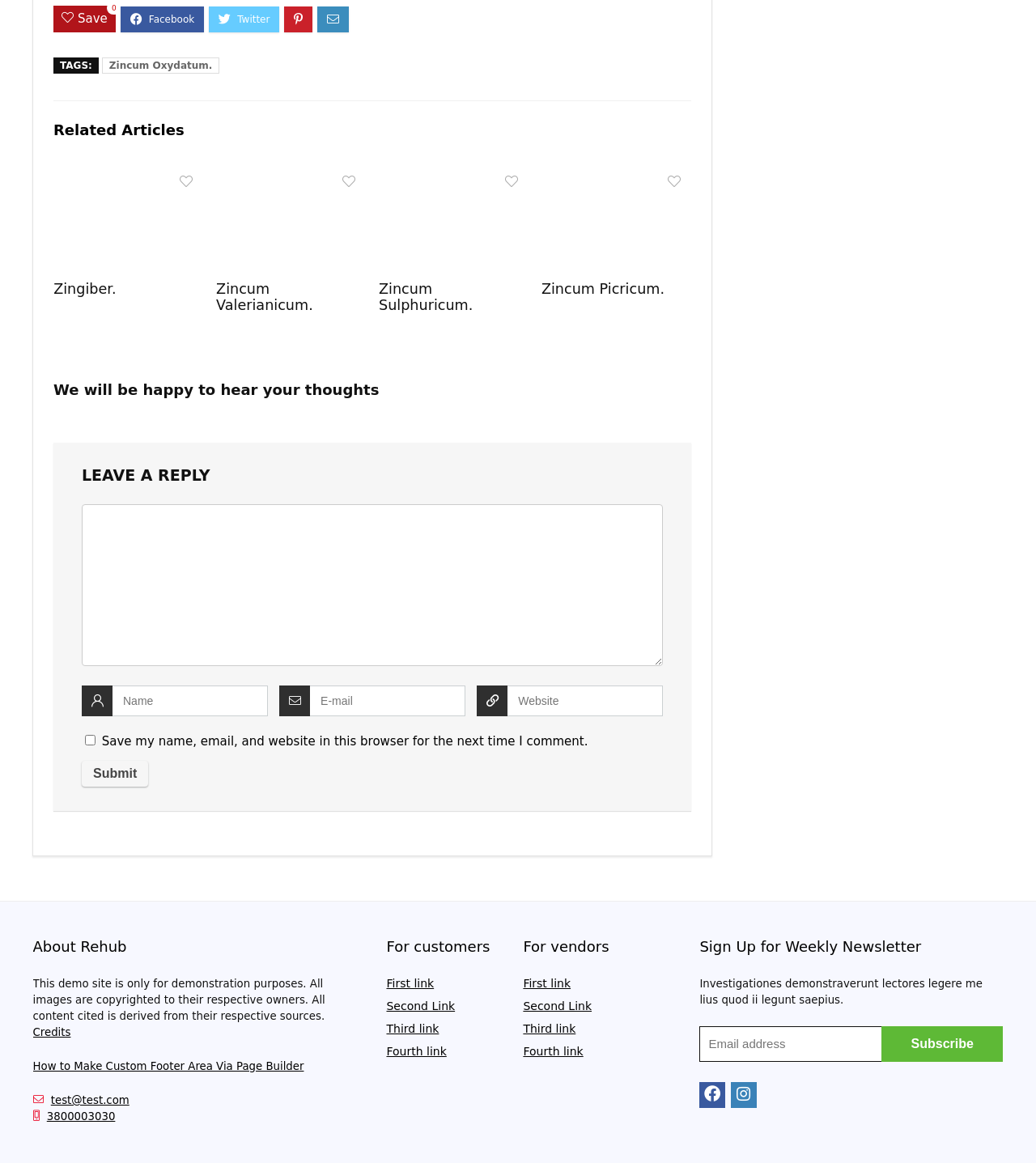Reply to the question with a brief word or phrase: What is the purpose of the 'Save' button?

To save